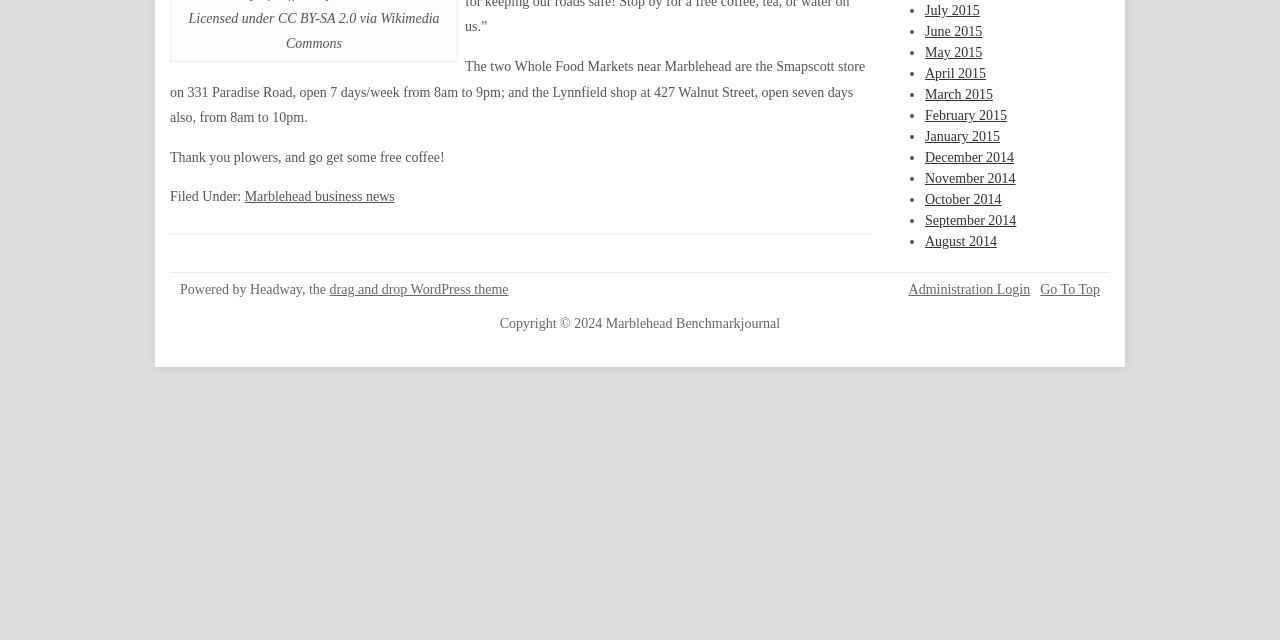Identify and provide the bounding box for the element described by: "Marblehead business news".

[0.191, 0.296, 0.308, 0.319]